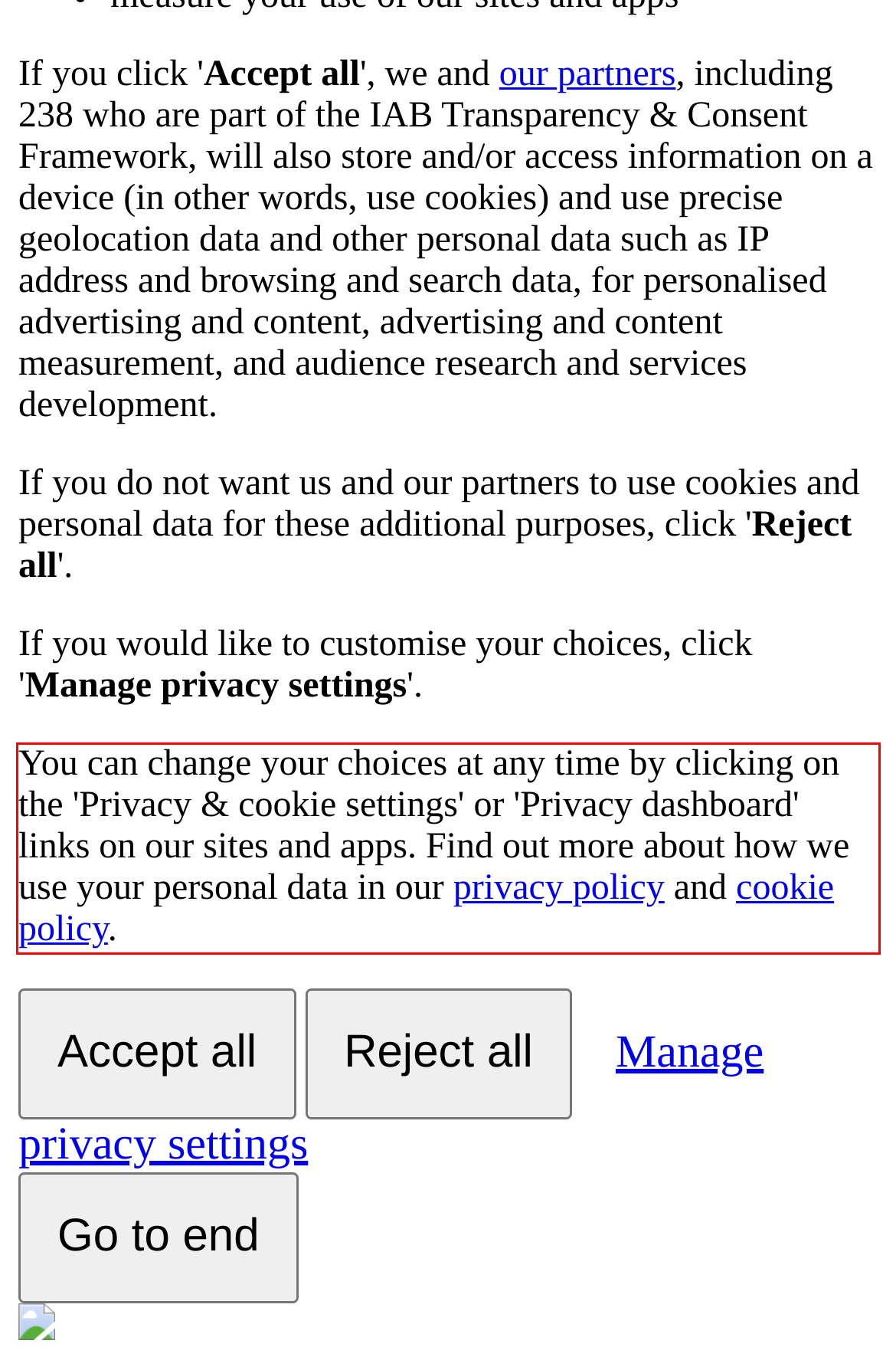Given a screenshot of a webpage containing a red rectangle bounding box, extract and provide the text content found within the red bounding box.

You can change your choices at any time by clicking on the 'Privacy & cookie settings' or 'Privacy dashboard' links on our sites and apps. Find out more about how we use your personal data in our privacy policy and cookie policy.